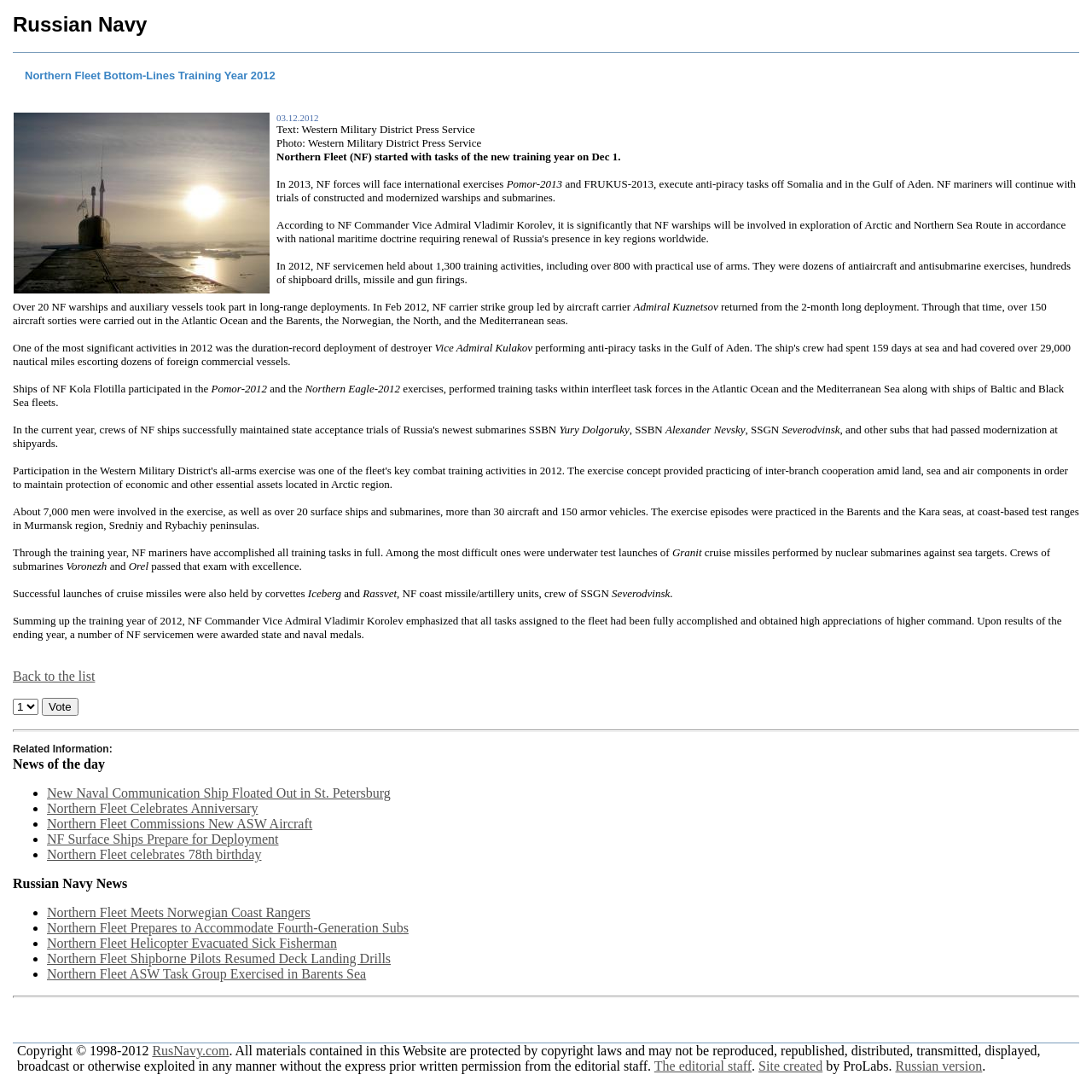Find and indicate the bounding box coordinates of the region you should select to follow the given instruction: "Go to the WordPress page".

None